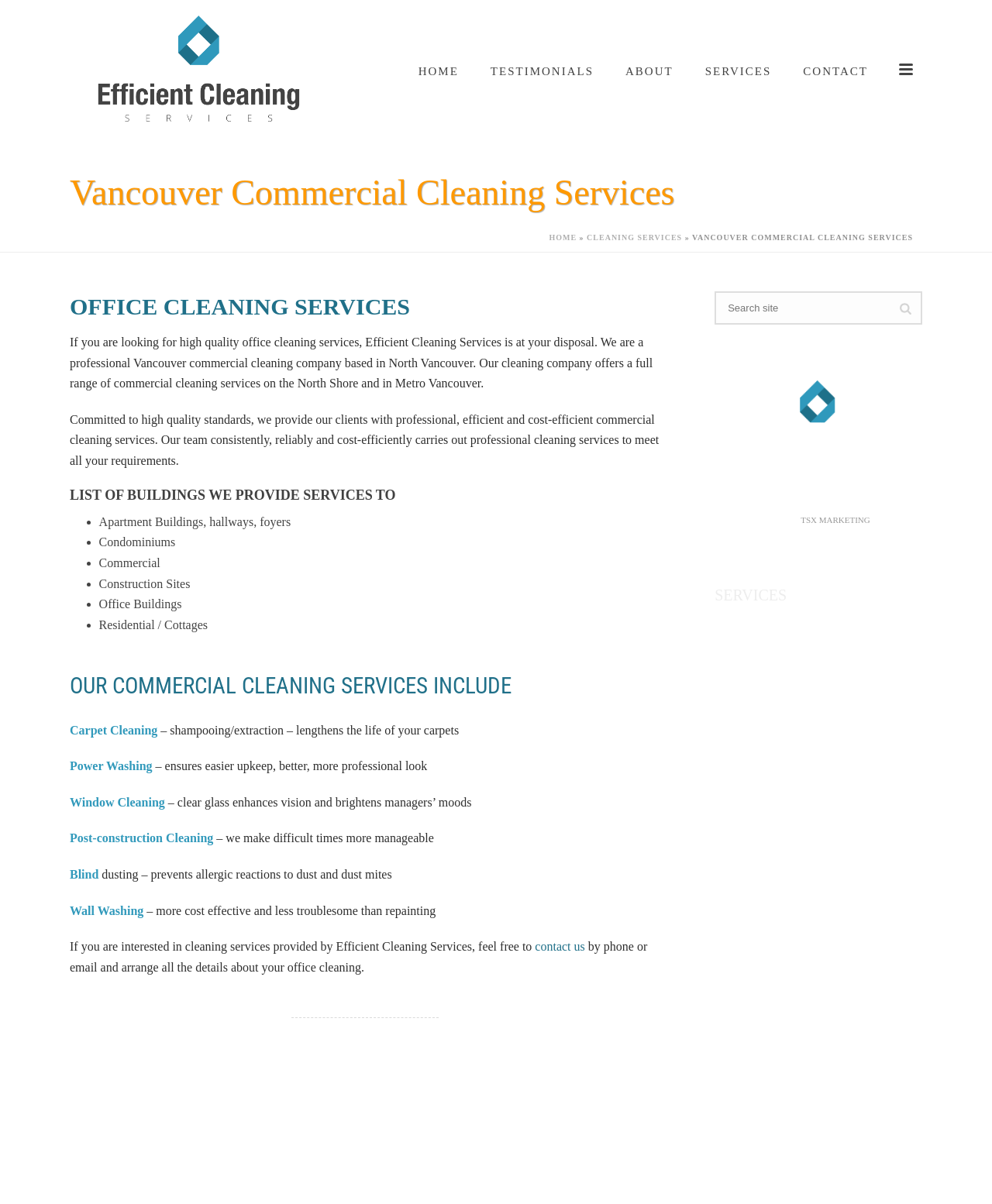Present a detailed account of what is displayed on the webpage.

This webpage is about Efficient Cleaning, a professional commercial cleaning company based in North Vancouver. At the top, there are five navigation links: "HOME", "TESTIMONIALS", "ABOUT", "SERVICES", and "CONTACT". Below these links, there are two identical images with the text "Vancouver's preferred cleaners". 

The main content of the webpage is divided into several sections. The first section has a heading "Vancouver Commercial Cleaning Services" and a brief introduction to the company's services. Below this, there are two links: "HOME" and "CLEANING SERVICES", separated by a right arrow symbol. 

The next section has a heading "OFFICE CLEANING SERVICES" and a paragraph describing the company's office cleaning services. This is followed by a section with a heading "LIST OF BUILDINGS WE PROVIDE SERVICES TO", which lists the types of buildings the company provides services to, including apartment buildings, condominiums, commercial buildings, and more.

The following section has a heading "OUR COMMERCIAL CLEANING SERVICES INCLUDE" and lists the various commercial cleaning services provided by the company, including carpet cleaning, power washing, window cleaning, post-construction cleaning, blind dusting, and wall washing. Each service is accompanied by a brief description.

At the bottom of the page, there is a call-to-action section encouraging visitors to contact the company for their office cleaning needs. There is also a search box and a button to the right of it. Below this, there is a section with the text "POWERED BY TSX MARKETING" and a copyright notice. Finally, at the very bottom of the page, there is a footer section with the text "All Rights Reserved © 2015".